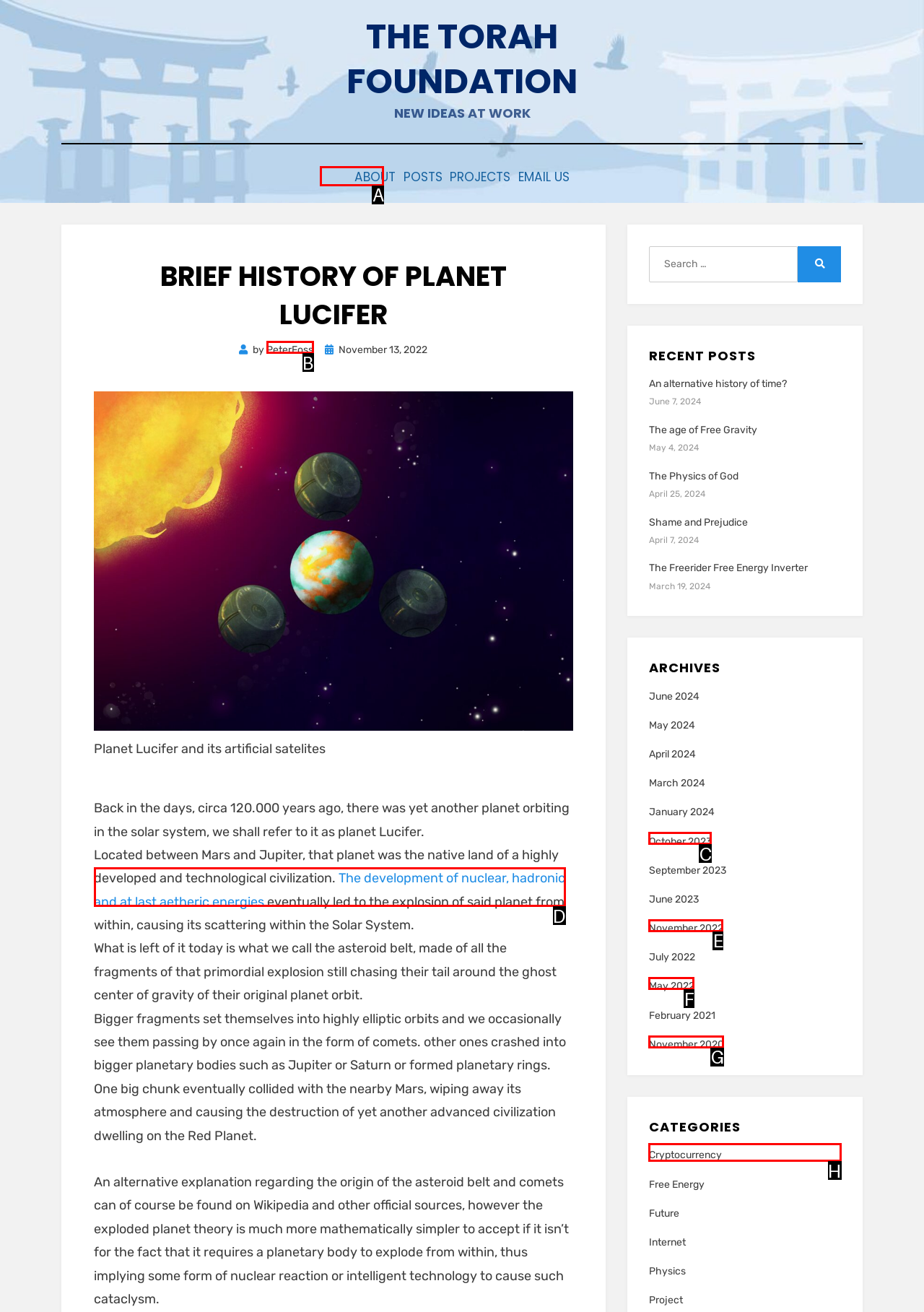Tell me which one HTML element best matches the description: November 2022 Answer with the option's letter from the given choices directly.

E